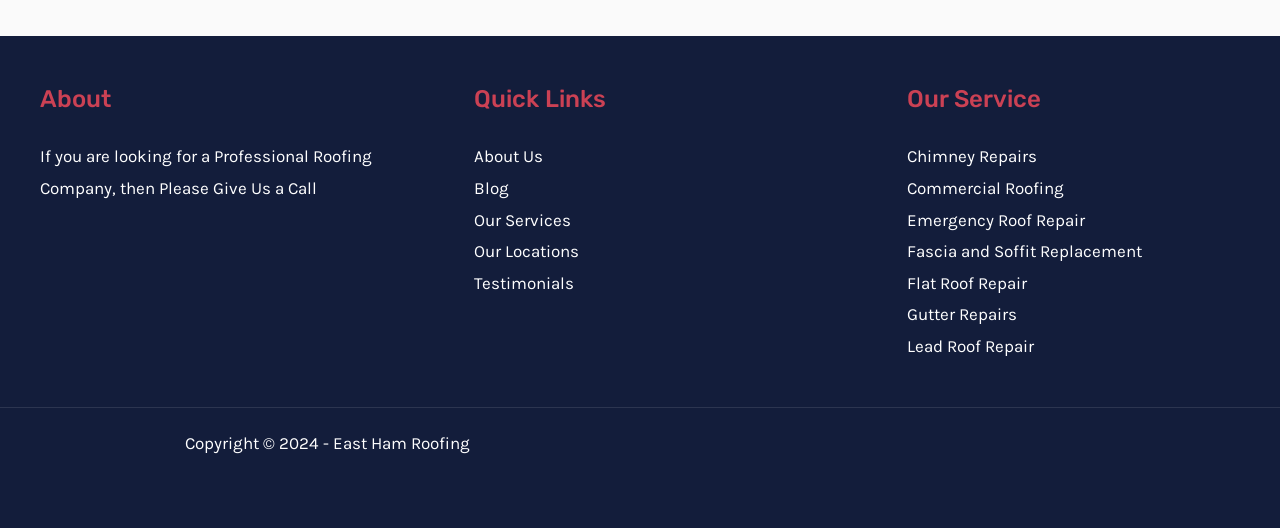Locate the bounding box coordinates of the region to be clicked to comply with the following instruction: "Explore Emergency Roof Repair". The coordinates must be four float numbers between 0 and 1, in the form [left, top, right, bottom].

[0.709, 0.397, 0.848, 0.435]